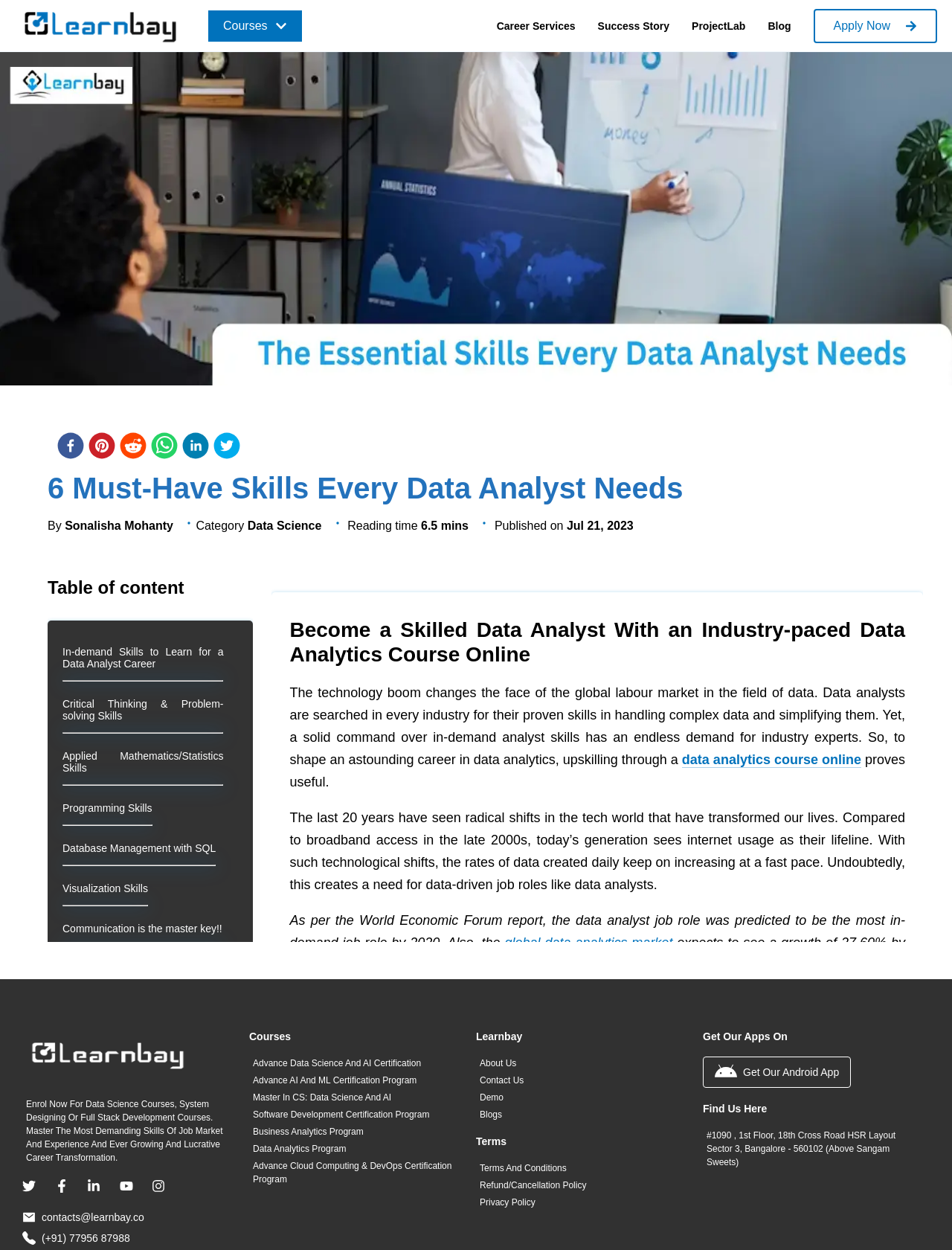Write a detailed summary of the webpage.

This webpage is about the essential skills required for a data analyst. At the top, there is a logo of "Learnbay" and a navigation menu with links to "Courses", "Career Services", "Success Story", "ProjectLab", and "Blog". On the right side, there is a call-to-action button "Apply Now". Below the navigation menu, there is a large image related to data science.

The main content of the webpage is divided into sections. The first section has a heading "6 Must-Have Skills Every Data Analyst Needs" and provides information about the author and the category of the article. Below this section, there is a table of contents with links to different sections of the article, including "In-demand Skills to Learn for a Data Analyst Career", "Critical Thinking & Problem-solving Skills", "Applied Mathematics/Statistics Skills", "Programming Skills", "Database Management with SQL", "Visualization Skills", and "Communication is the master key!!".

The article discusses the importance of data analysts in the industry and the need for them to have in-demand skills. It highlights the growth of the data analytics market and the need for data-driven job roles. The article also mentions the skills required for a data analyst, including domain-specific knowledge and trending analytics skills.

Throughout the article, there are social media buttons for Facebook, Pinterest, Reddit, WhatsApp, LinkedIn, and Twitter. At the bottom of the webpage, there is a section with a heading "Become a Skilled Data Analyst With an Industry-paced Data Analytics Course Online" and a call-to-action to enroll in a data science course. There is also a link to "Learnbay" and a promotional text encouraging users to enroll in courses for data science, system designing, or full stack development.